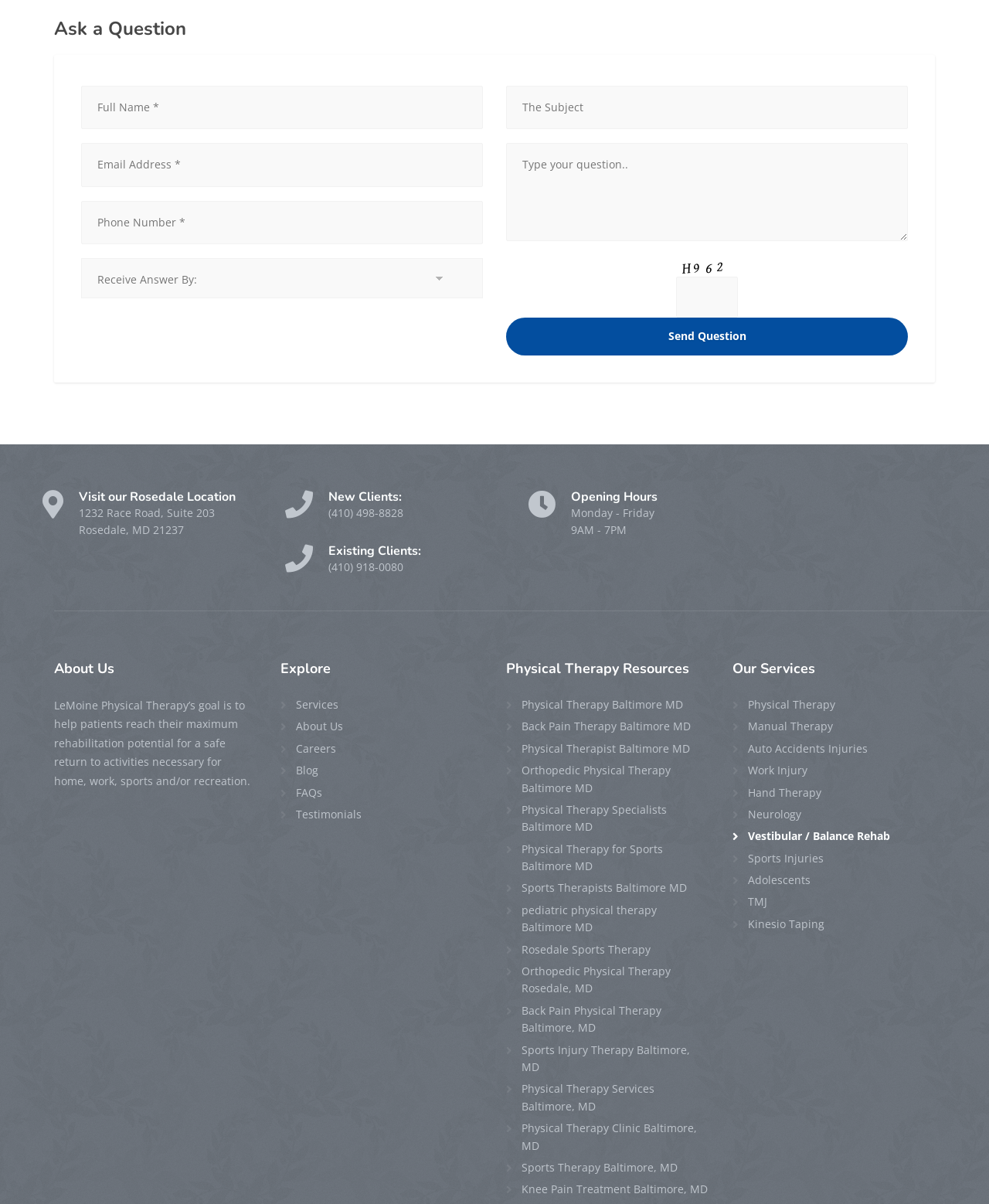Based on the element description name="your-email" placeholder="Email Address *", identify the bounding box coordinates for the UI element. The coordinates should be in the format (top-left x, top-left y, bottom-right x, bottom-right y) and within the 0 to 1 range.

[0.082, 0.119, 0.488, 0.155]